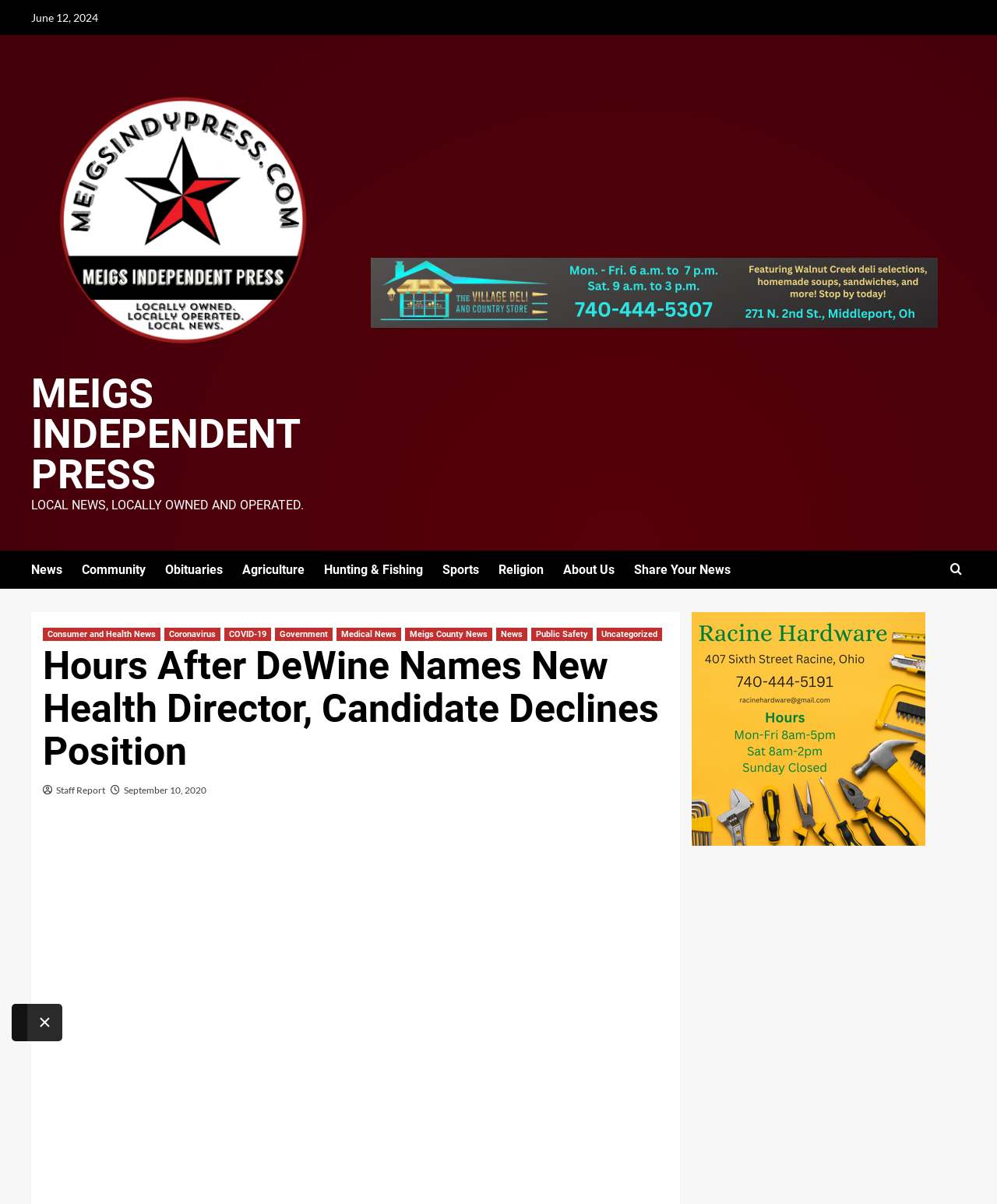Could you provide the bounding box coordinates for the portion of the screen to click to complete this instruction: "Go to the 'News' section"?

[0.031, 0.457, 0.082, 0.489]